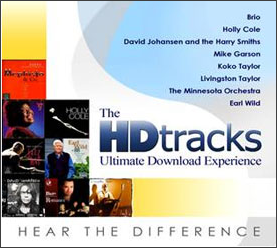Respond to the following query with just one word or a short phrase: 
What is the phrase at the bottom of the image?

HEAR THE DIFFERENCE